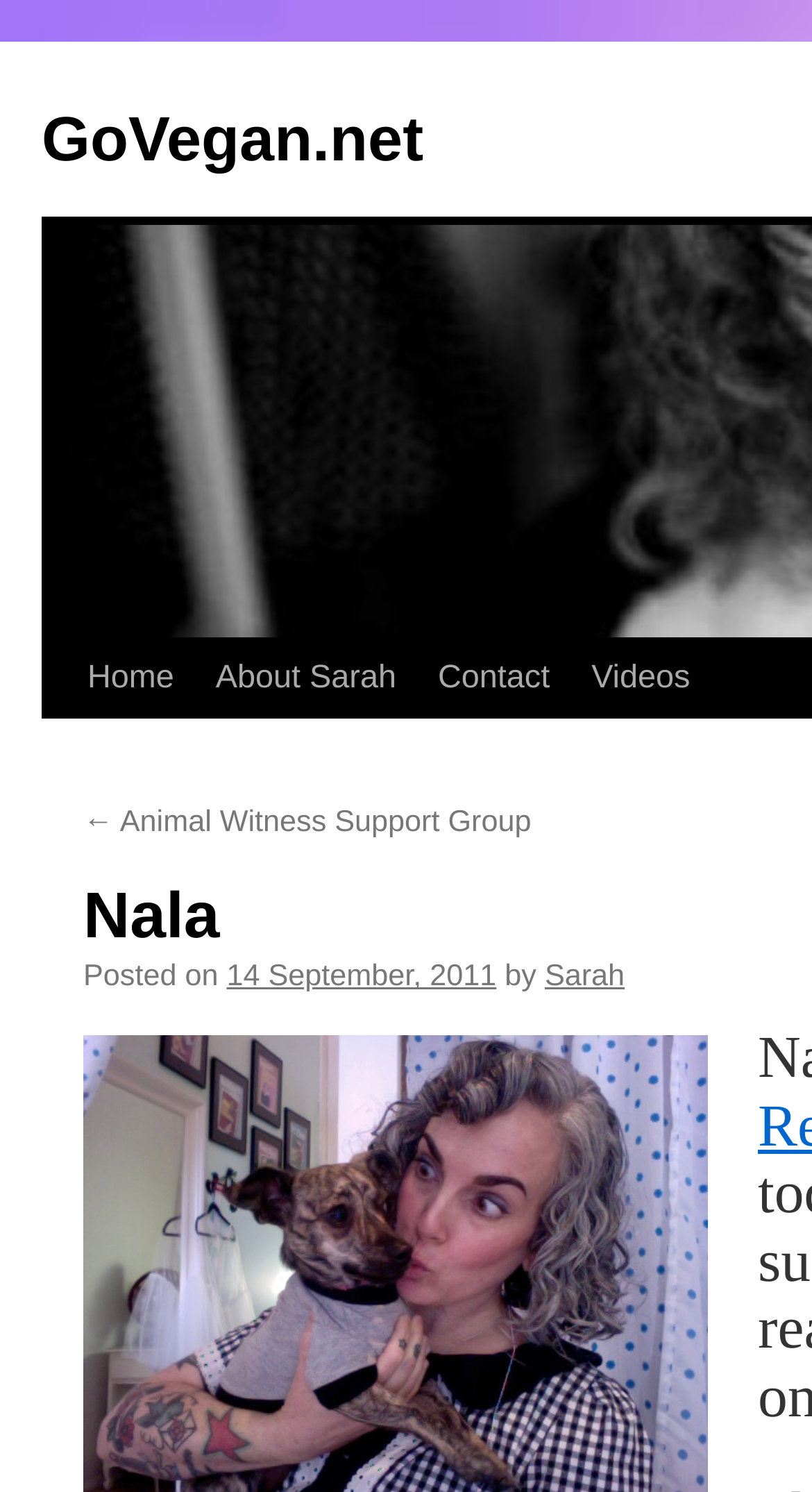Identify the bounding box for the UI element specified in this description: "Videos". The coordinates must be four float numbers between 0 and 1, formatted as [left, top, right, bottom].

[0.625, 0.429, 0.778, 0.482]